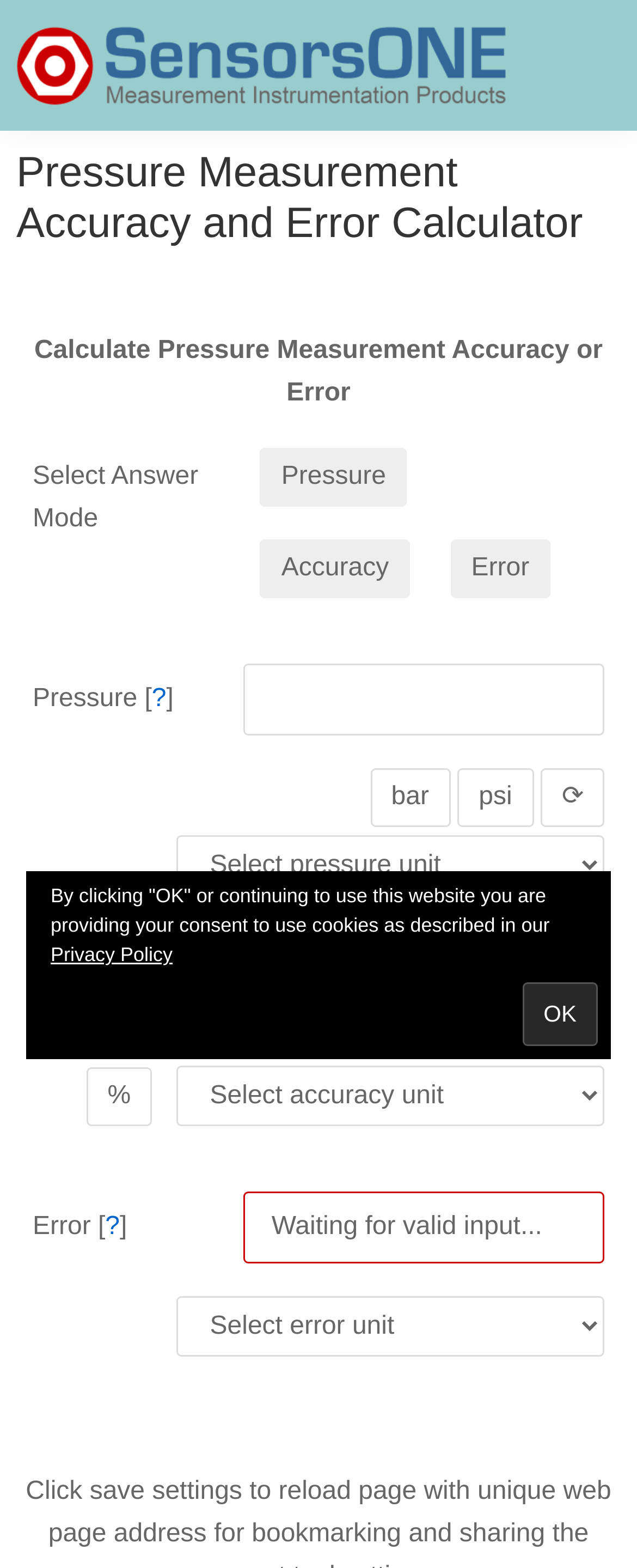From the webpage screenshot, identify the region described by name="EMAIL" placeholder="enter email and return". Provide the bounding box coordinates as (top-left x, top-left y, bottom-right x, bottom-right y), with each value being a floating point number between 0 and 1.

None